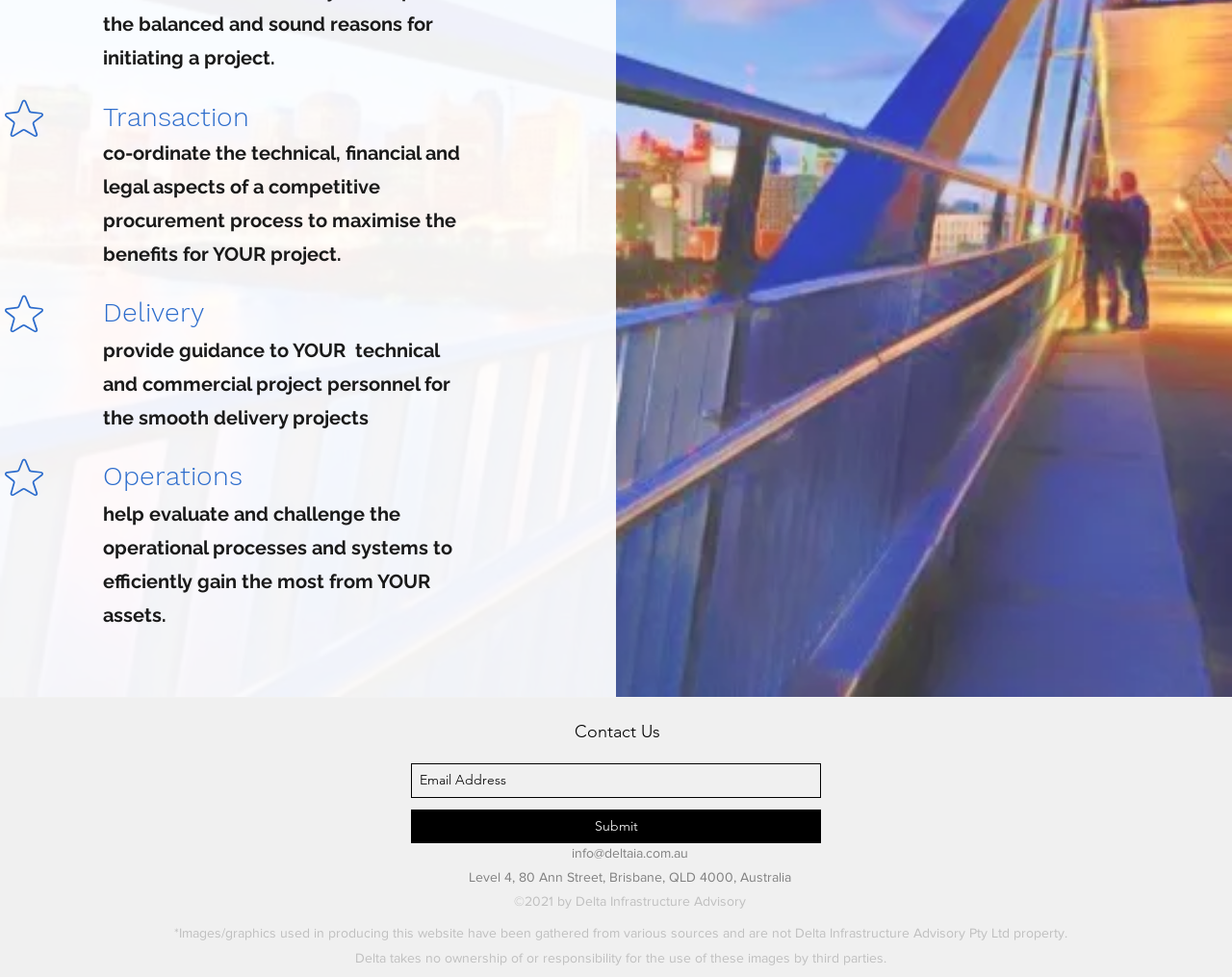Consider the image and give a detailed and elaborate answer to the question: 
What is the company's role in project delivery?

The company's role in project delivery can be inferred from the static text element under the 'Delivery' heading, which states that the company 'provide guidance to YOUR technical and commercial project personnel for the smooth delivery projects'.